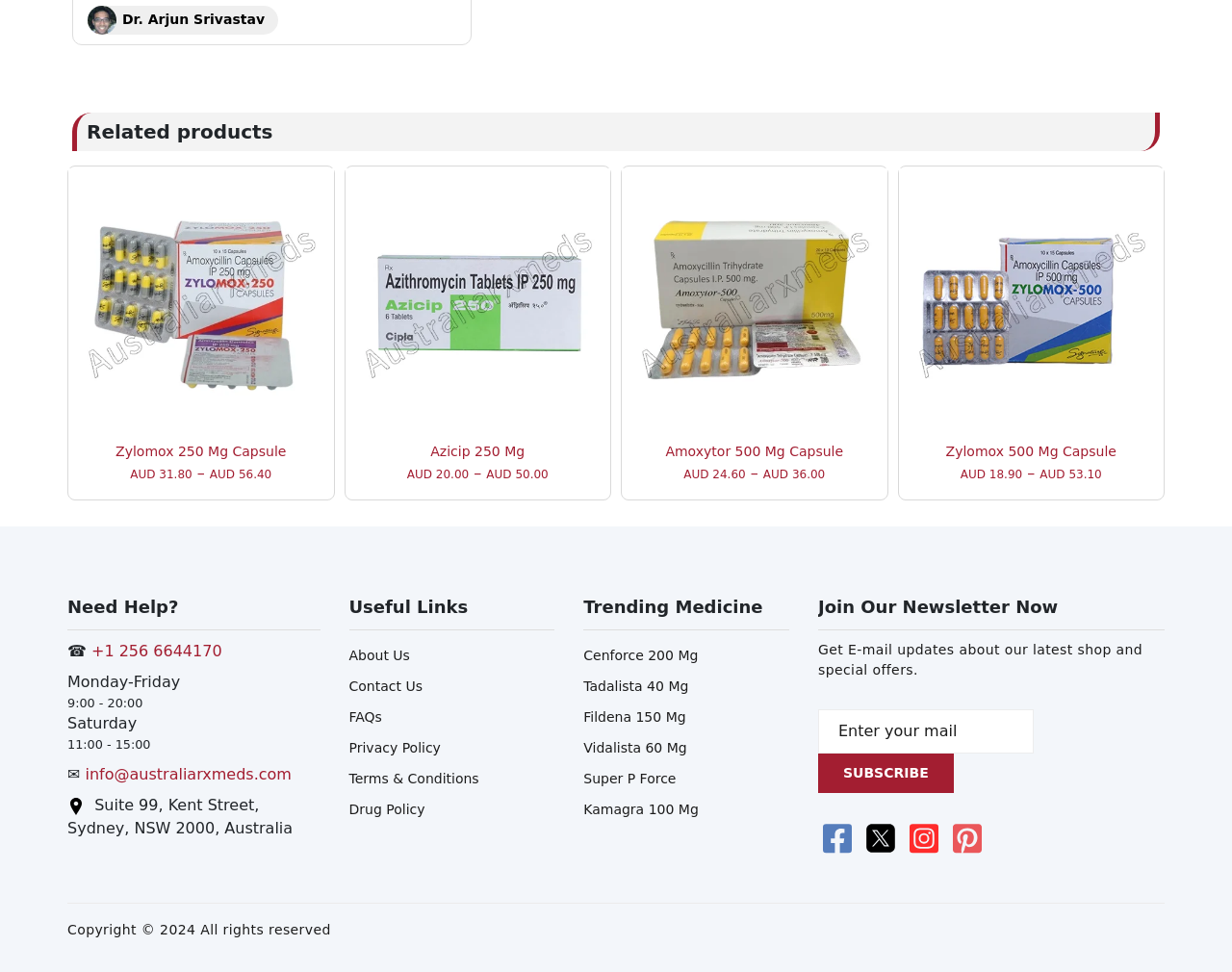Give a concise answer of one word or phrase to the question: 
What is the name of the doctor?

Dr. Arjun Srivastav